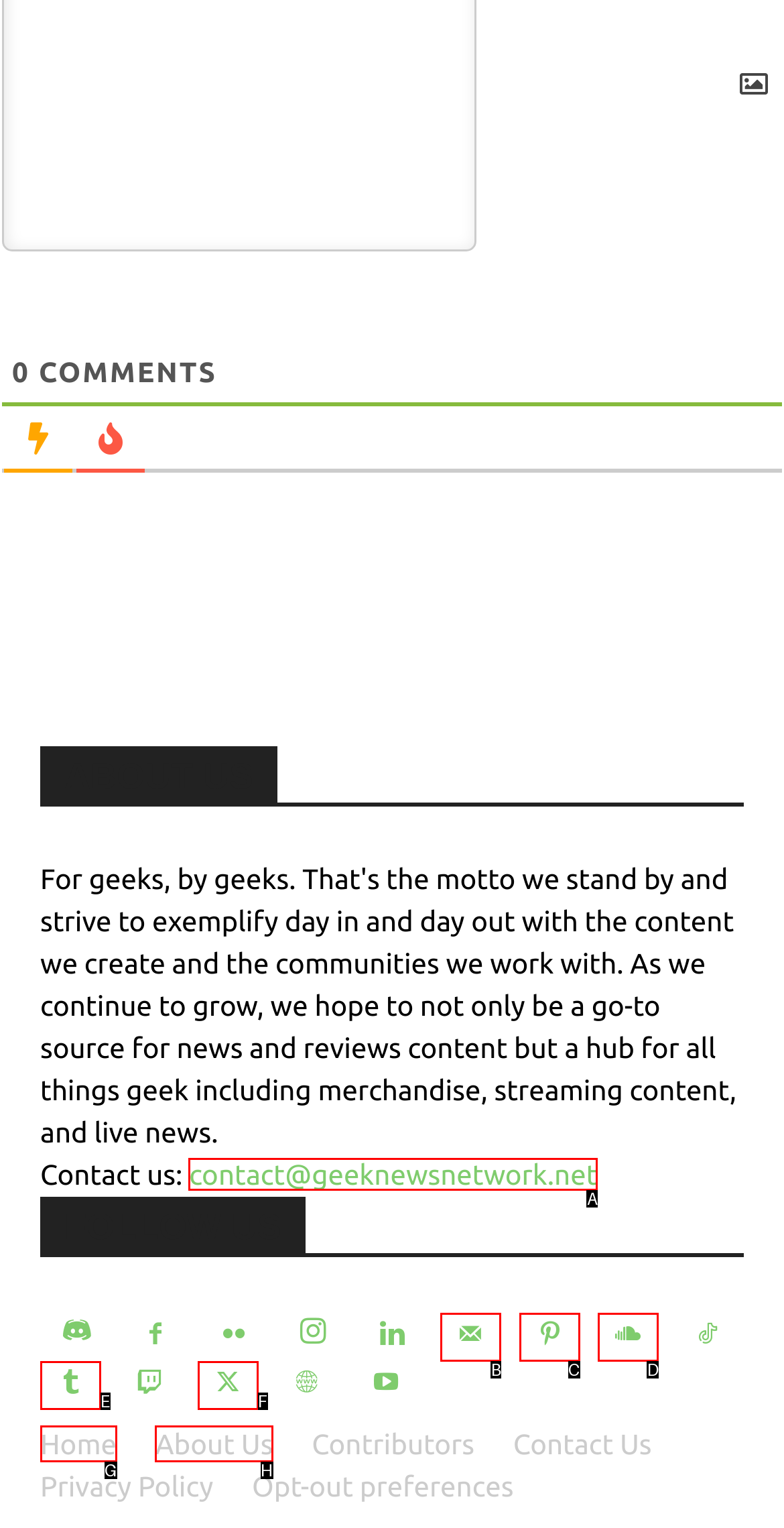Determine the letter of the UI element I should click on to complete the task: Send an email to 'contact@geeknewsnetwork.net' from the provided choices in the screenshot.

A